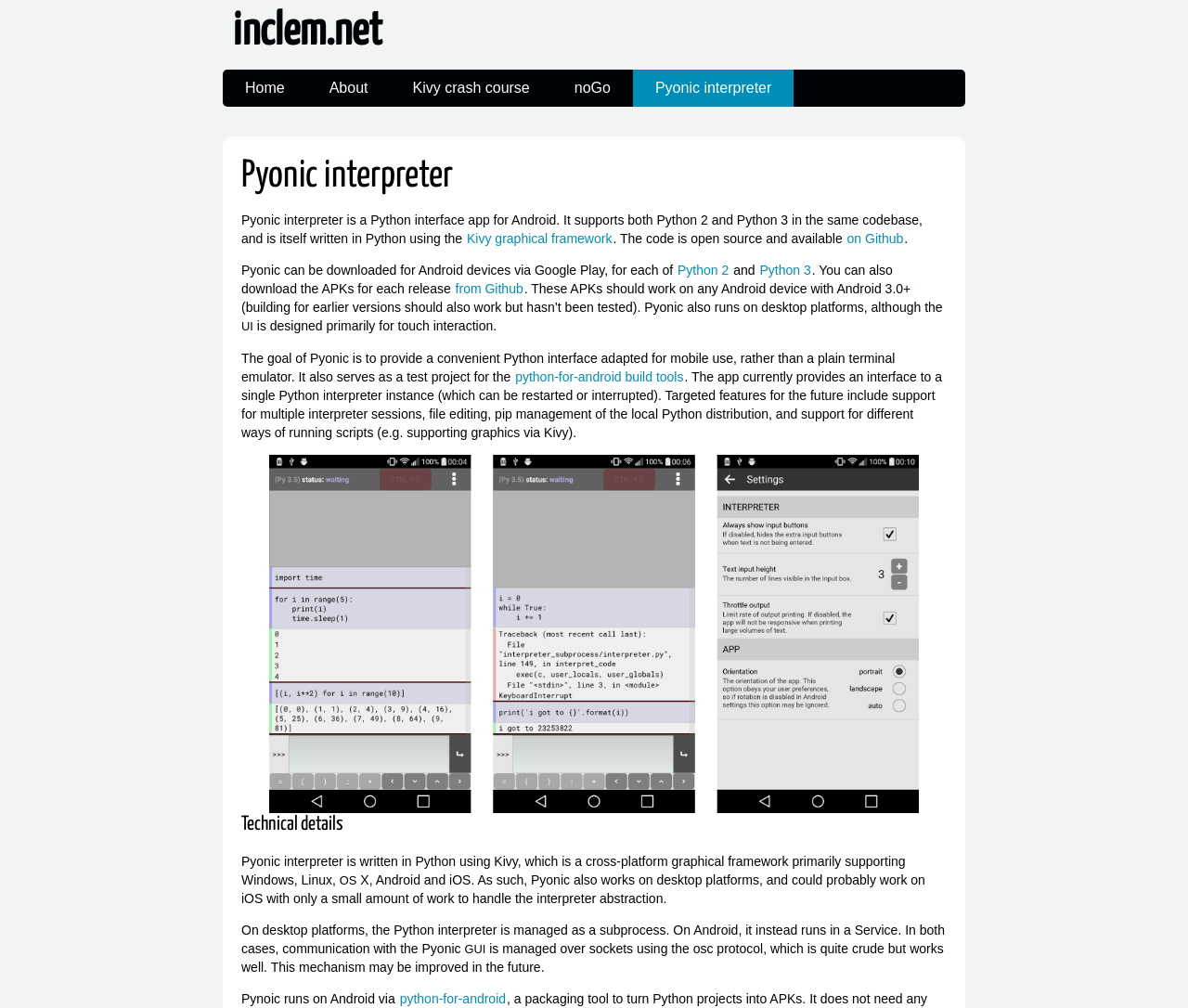Please pinpoint the bounding box coordinates for the region I should click to adhere to this instruction: "Explore the python-for-android build tools".

[0.433, 0.366, 0.576, 0.381]